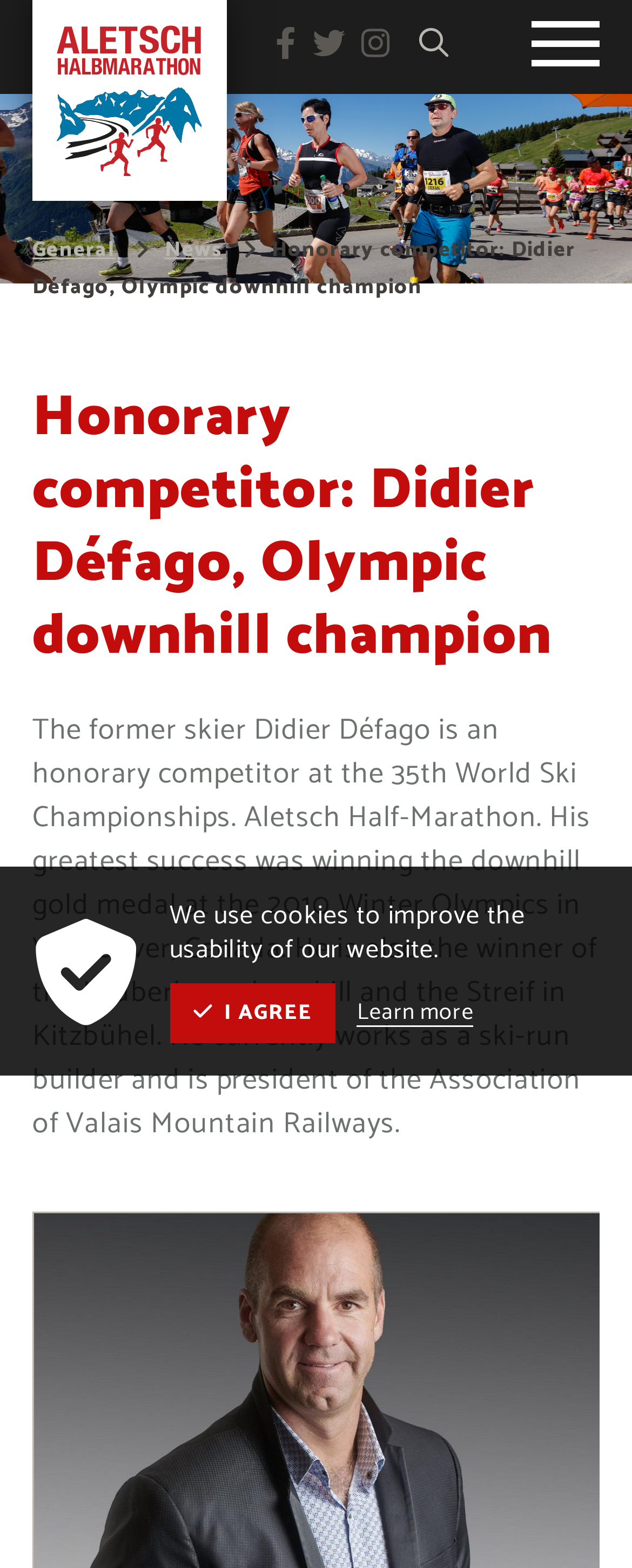What is Didier Défago's greatest success?
Please answer the question with as much detail and depth as you can.

According to the webpage, Didier Défago's greatest success was winning the downhill gold medal at the 2010 Winter Olympics in Vancouver, Canada, as mentioned in the paragraph describing his achievements.